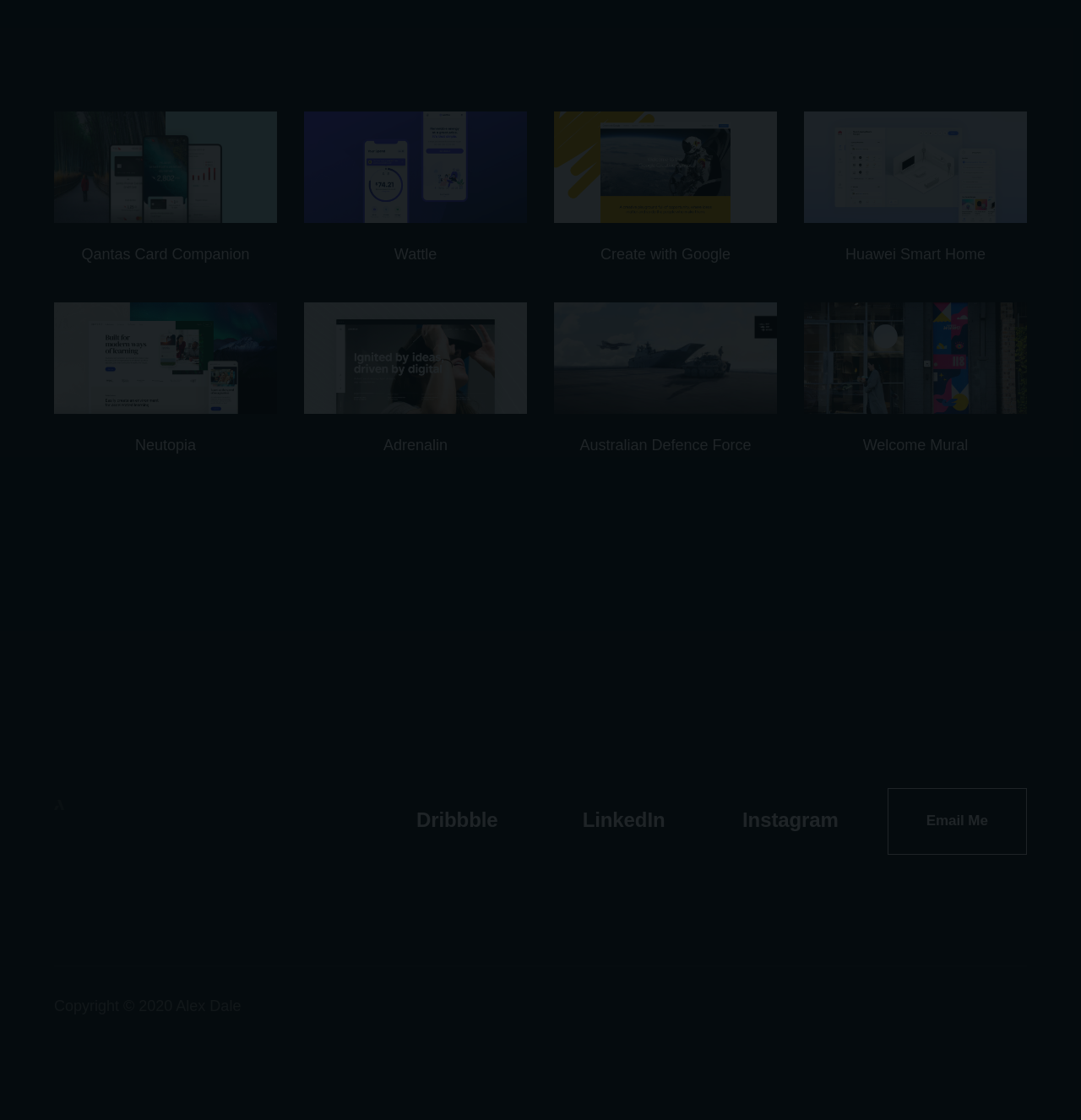How many social media links are at the bottom?
Use the image to answer the question with a single word or phrase.

4